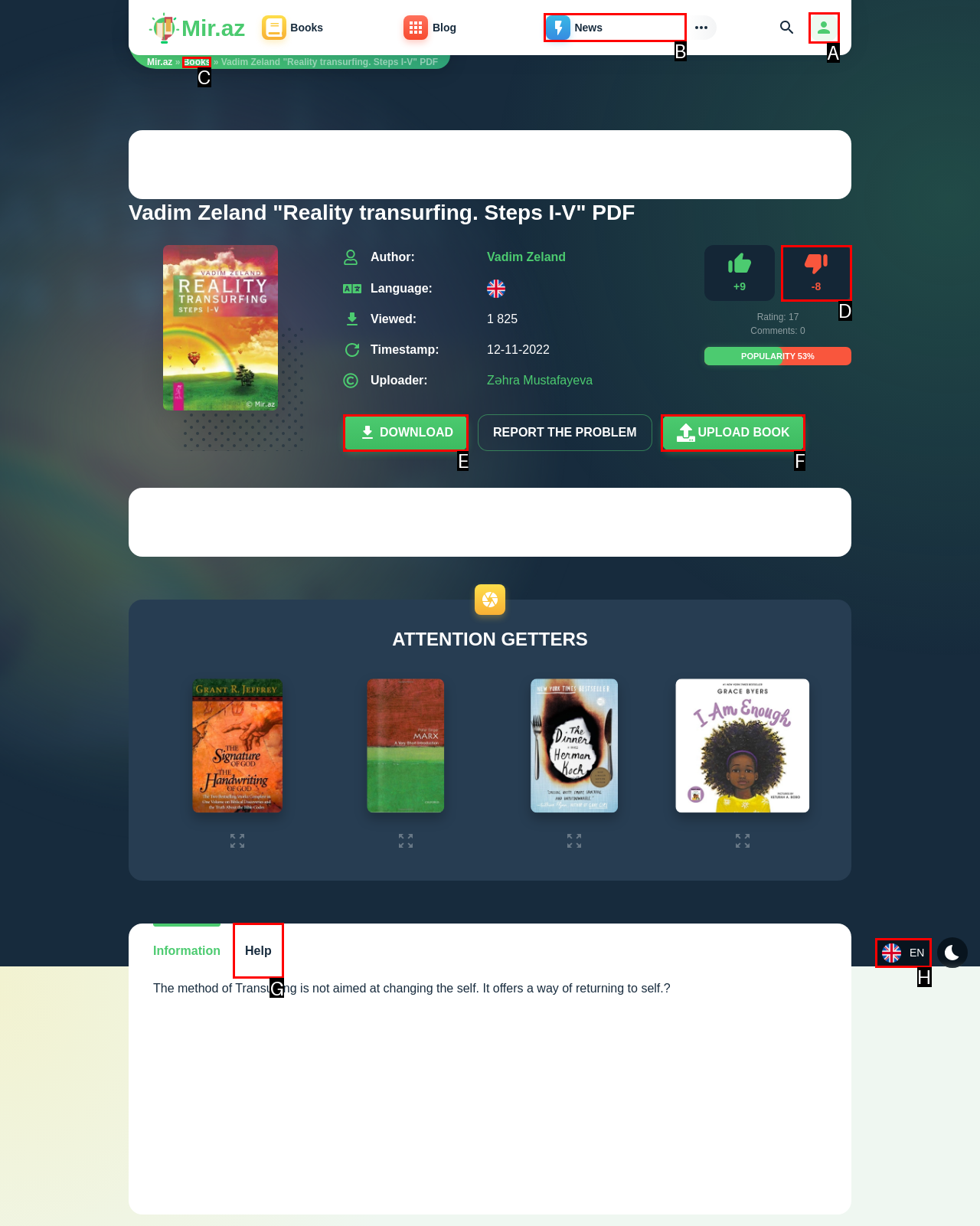Identify the HTML element you need to click to achieve the task: Click the 'DOWNLOAD' button. Respond with the corresponding letter of the option.

E